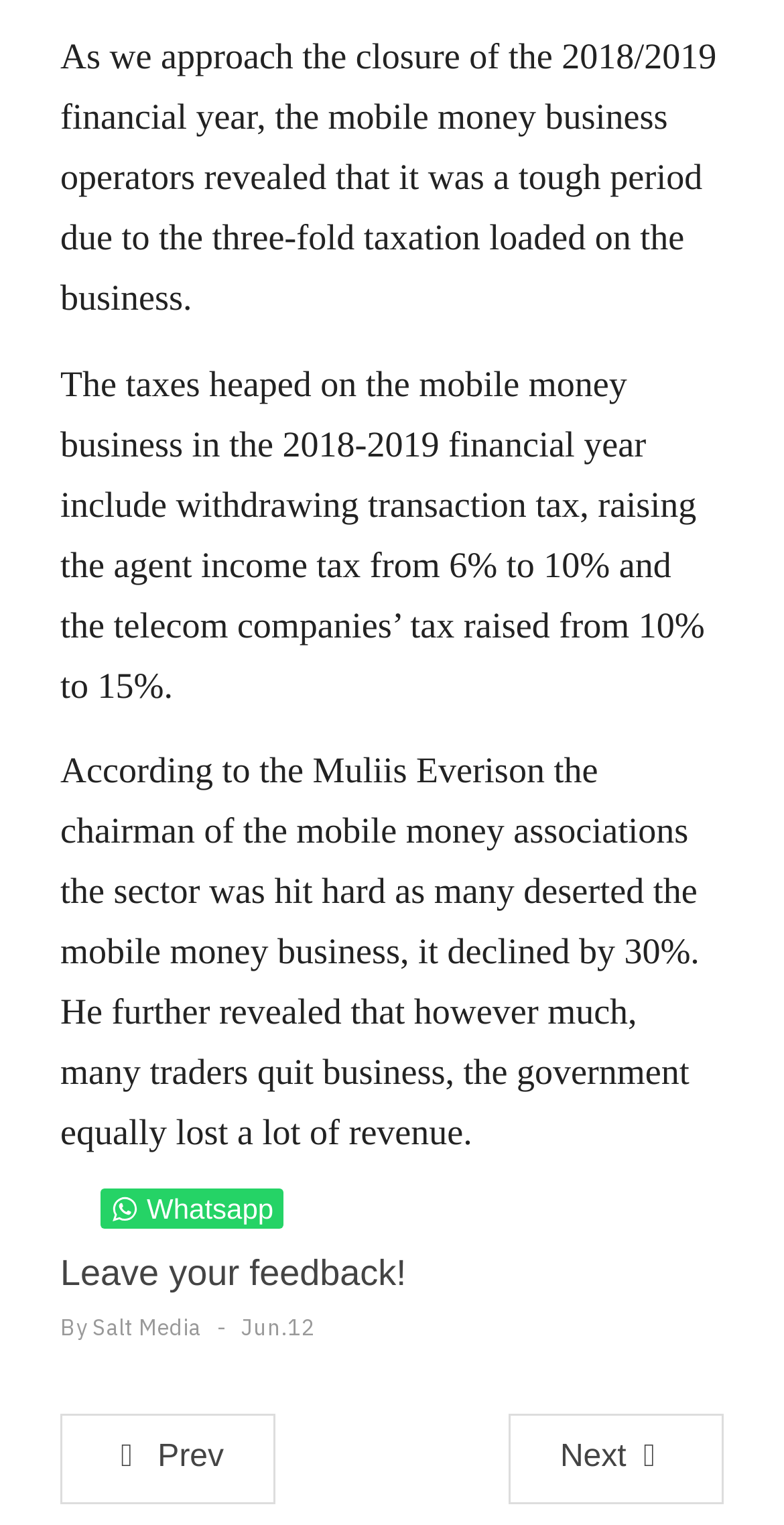Find the bounding box coordinates for the UI element that matches this description: "Leave your feedback!".

[0.077, 0.821, 0.518, 0.848]